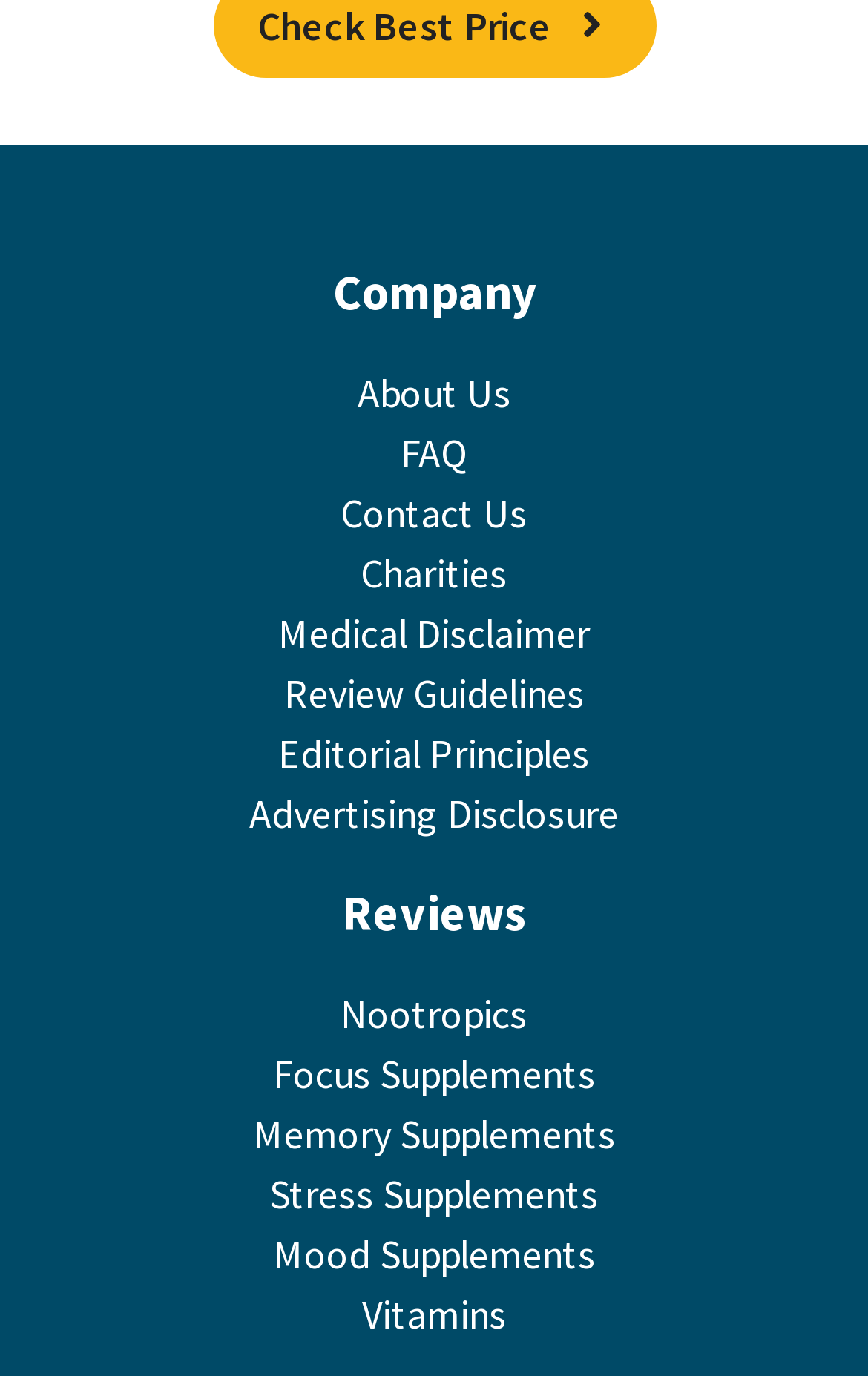Using the provided element description: "Vitamins", determine the bounding box coordinates of the corresponding UI element in the screenshot.

[0.417, 0.936, 0.583, 0.973]